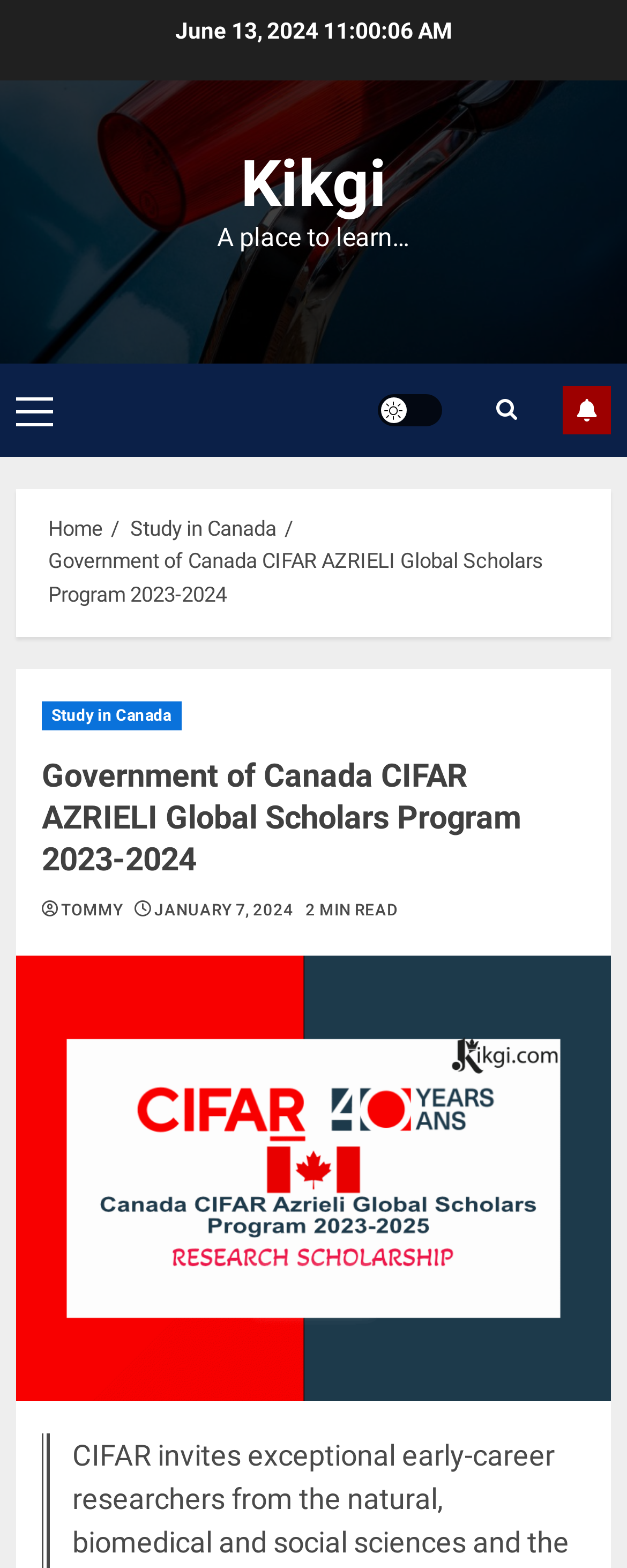Respond with a single word or phrase to the following question:
What is the name of the program mentioned on the webpage?

Government of Canada CIFAR AZRIELI Global Scholars Program